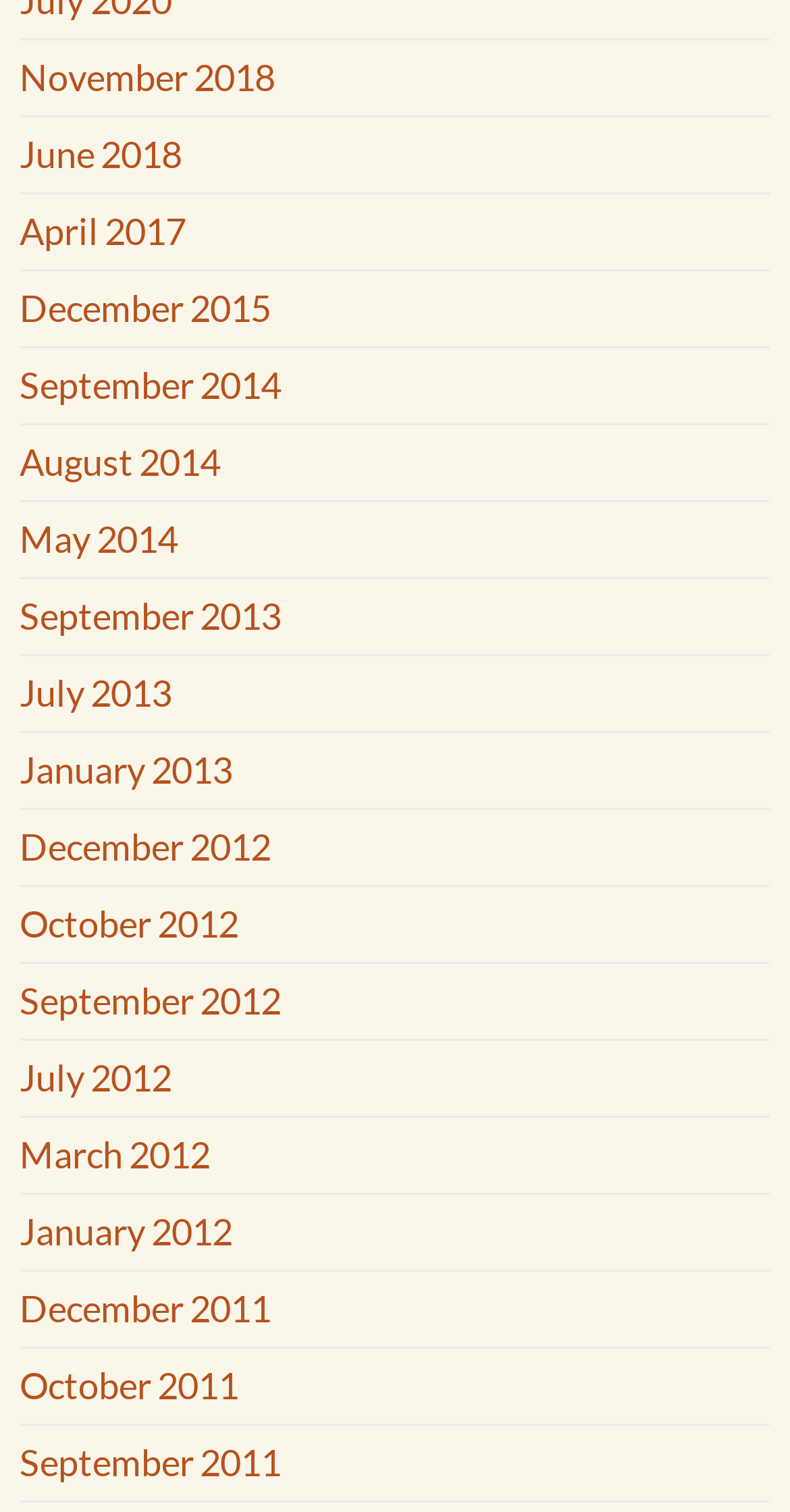Give a one-word or short-phrase answer to the following question: 
How many years are represented in the list?

7